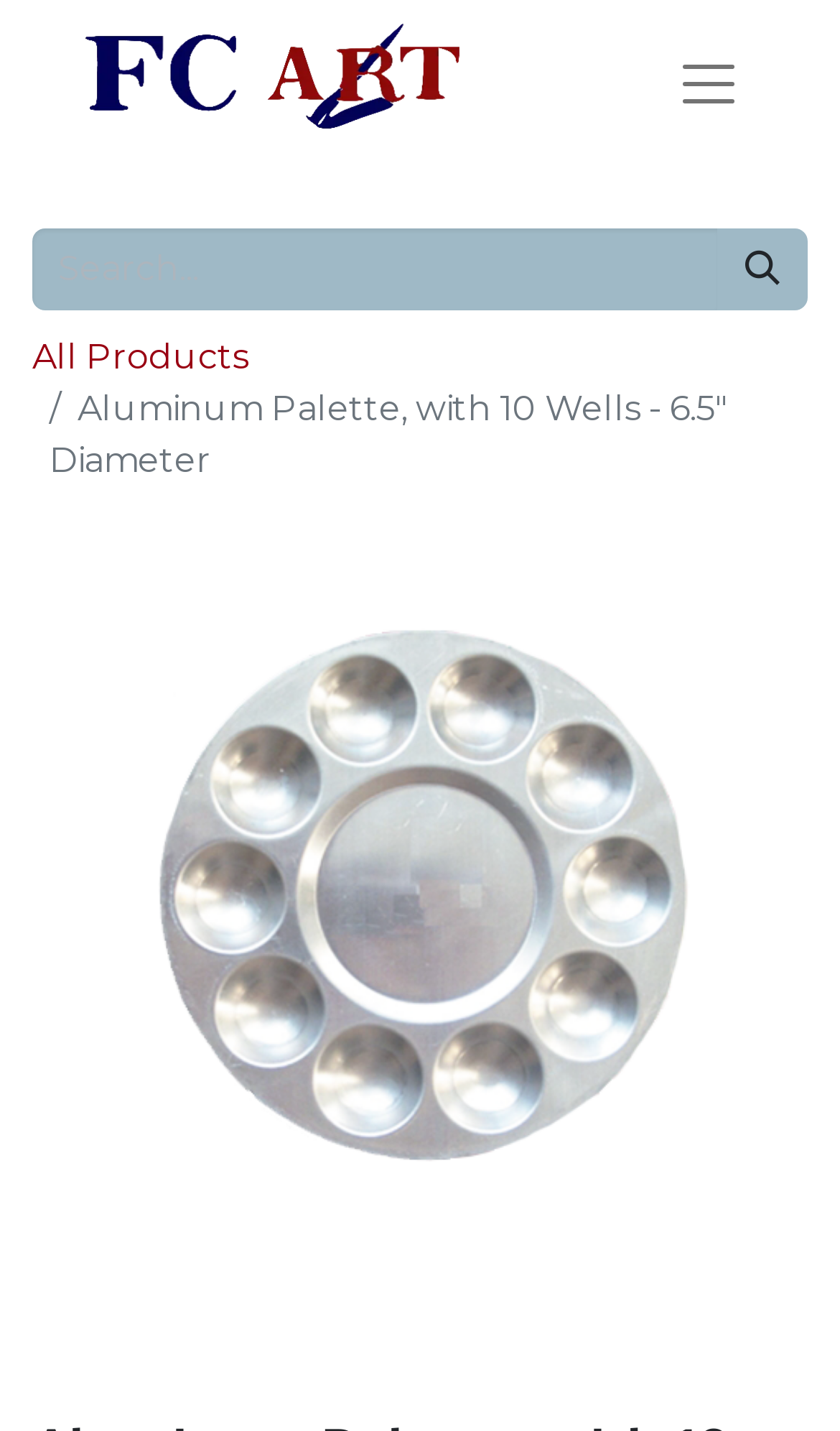Give a one-word or one-phrase response to the question: 
Is the navigation menu expanded?

No